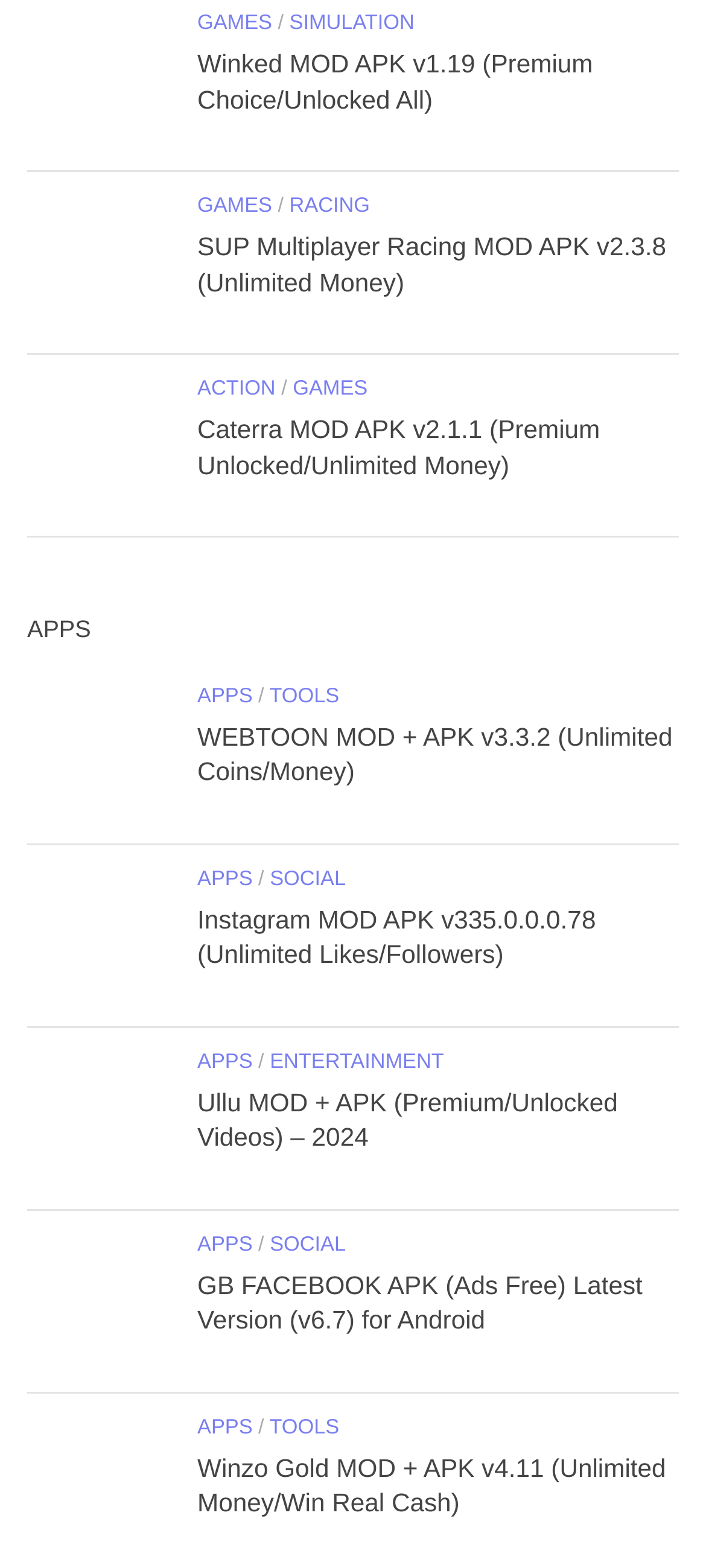Determine the coordinates of the bounding box for the clickable area needed to execute this instruction: "Explore APPS".

[0.038, 0.389, 0.962, 0.415]